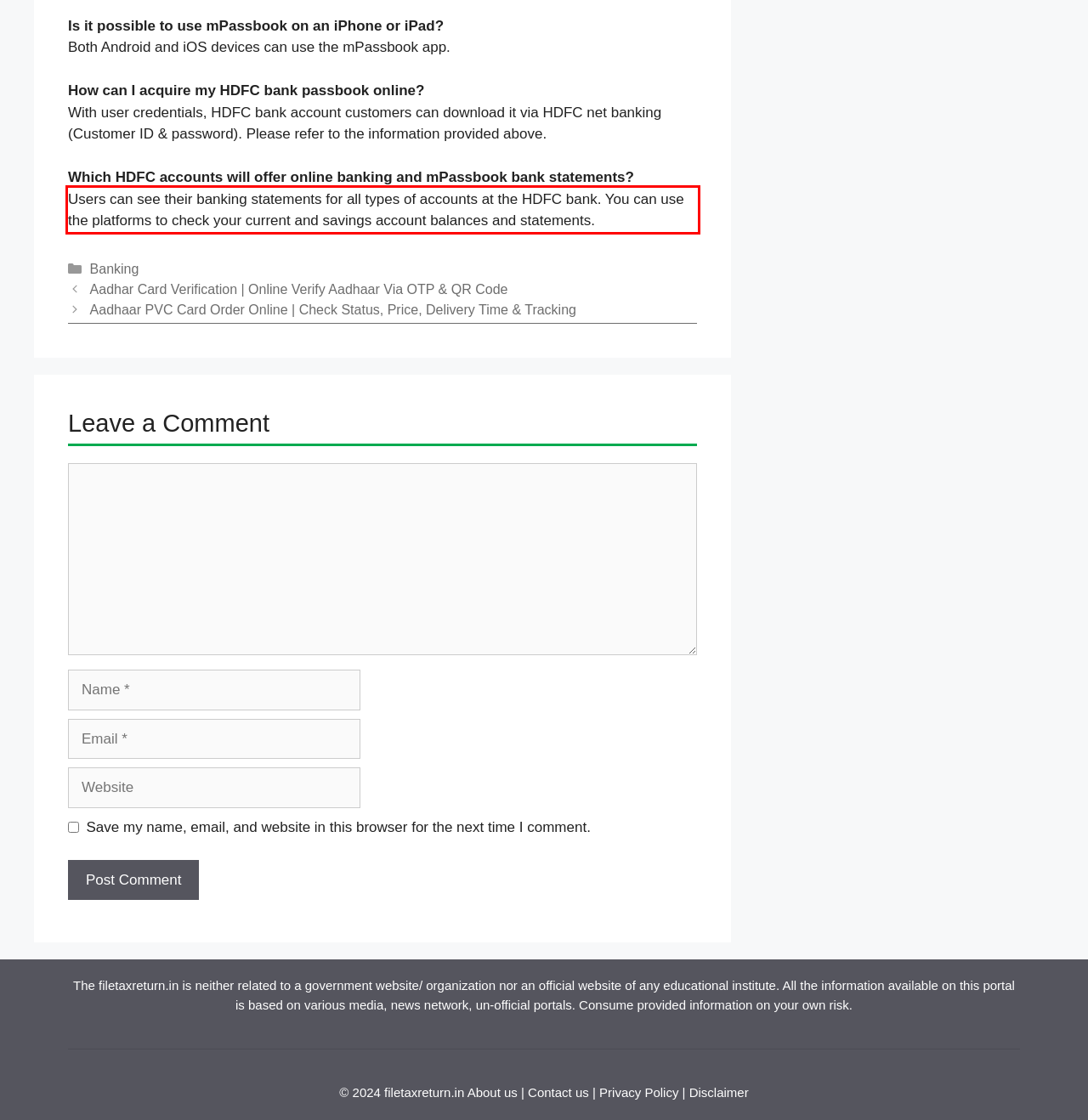Identify the red bounding box in the webpage screenshot and perform OCR to generate the text content enclosed.

Users can see their banking statements for all types of accounts at the HDFC bank. You can use the platforms to check your current and savings account balances and statements.